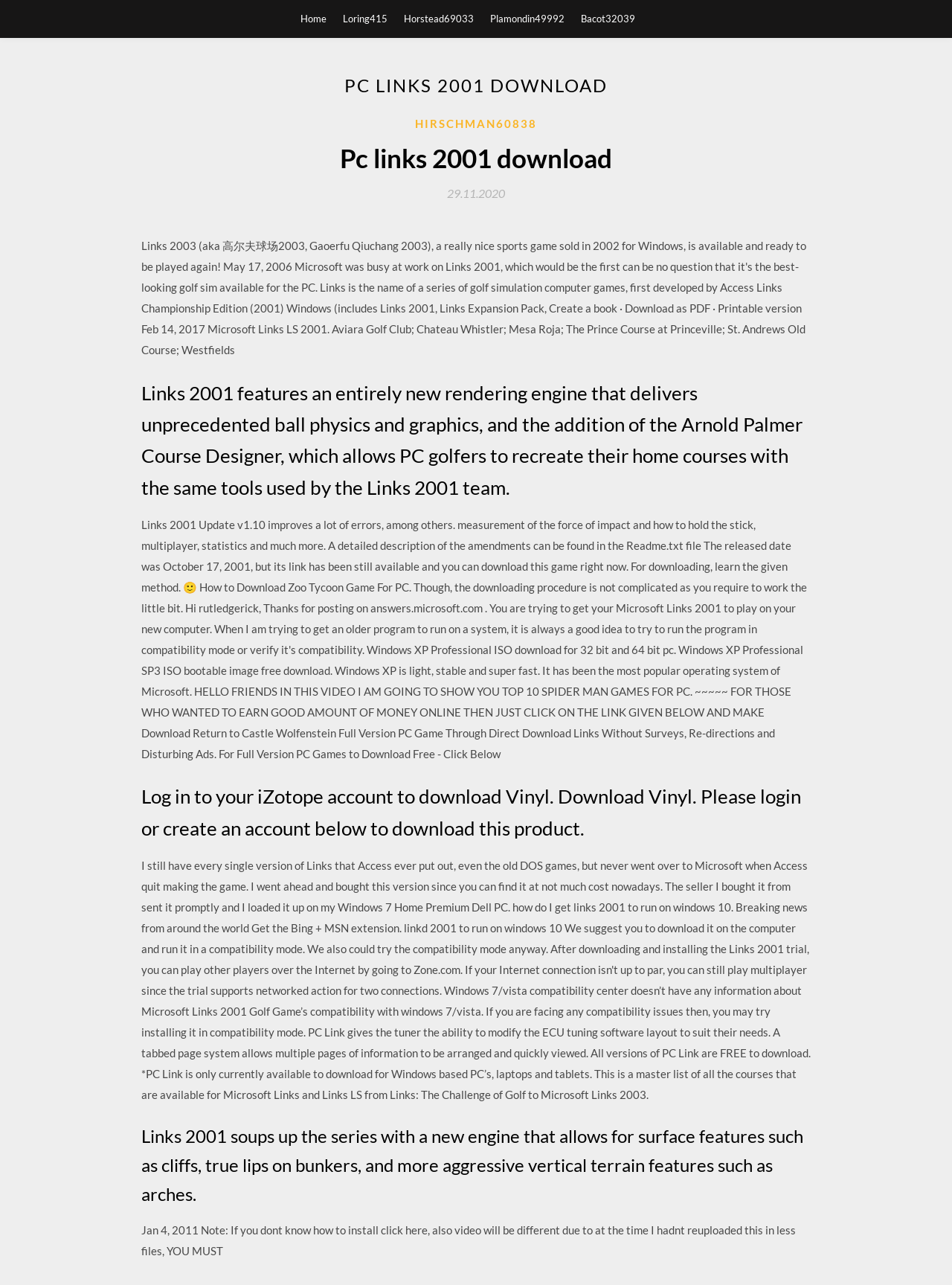Please identify the webpage's heading and generate its text content.

PC LINKS 2001 DOWNLOAD